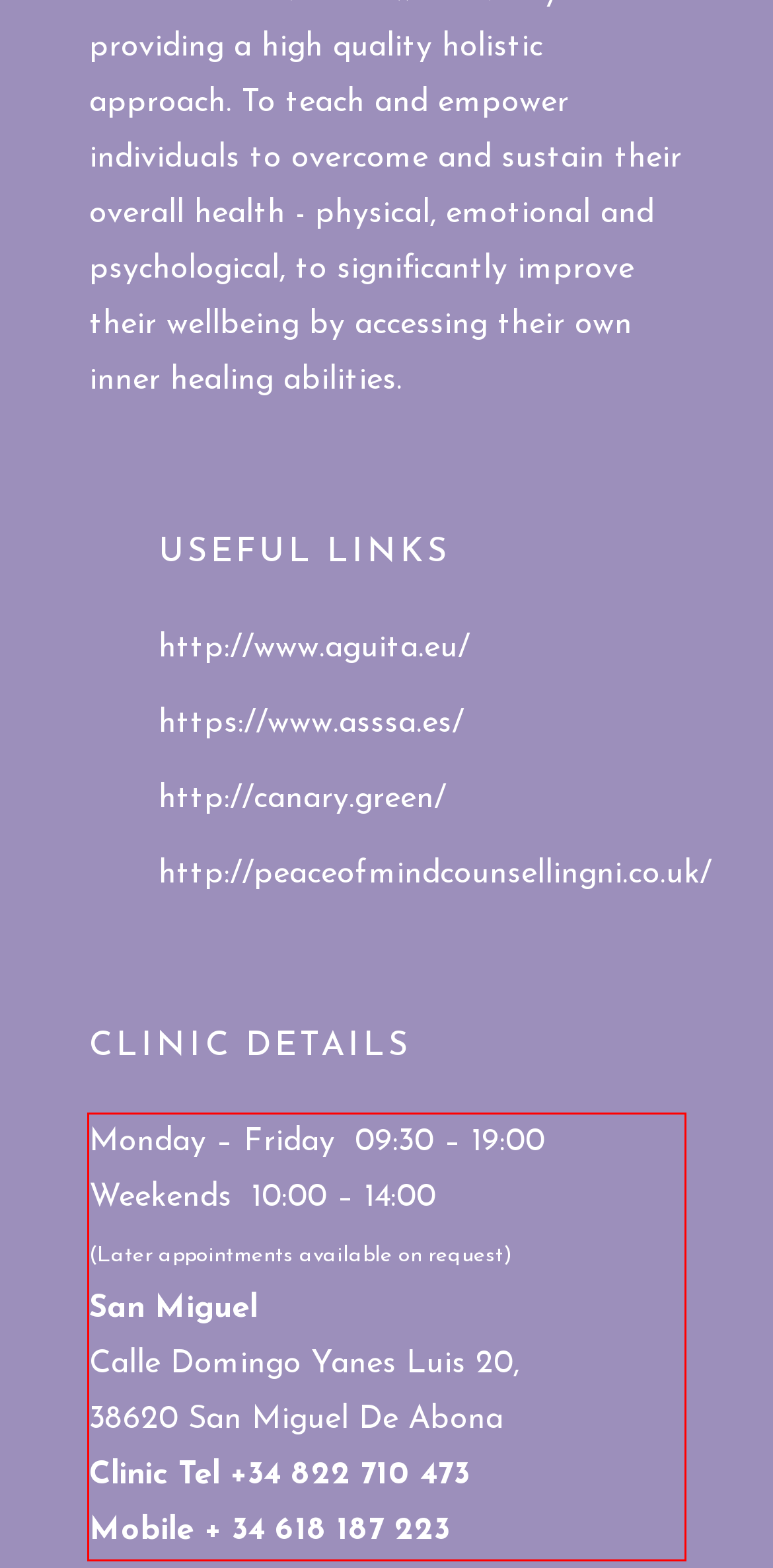Identify and extract the text within the red rectangle in the screenshot of the webpage.

Monday – Friday 09:30 – 19:00 Weekends 10:00 – 14:00 (Later appointments available on request) San Miguel Calle Domingo Yanes Luis 20, 38620 San Miguel De Abona Clinic Tel +34 822 710 473 Mobile + 34 618 187 223